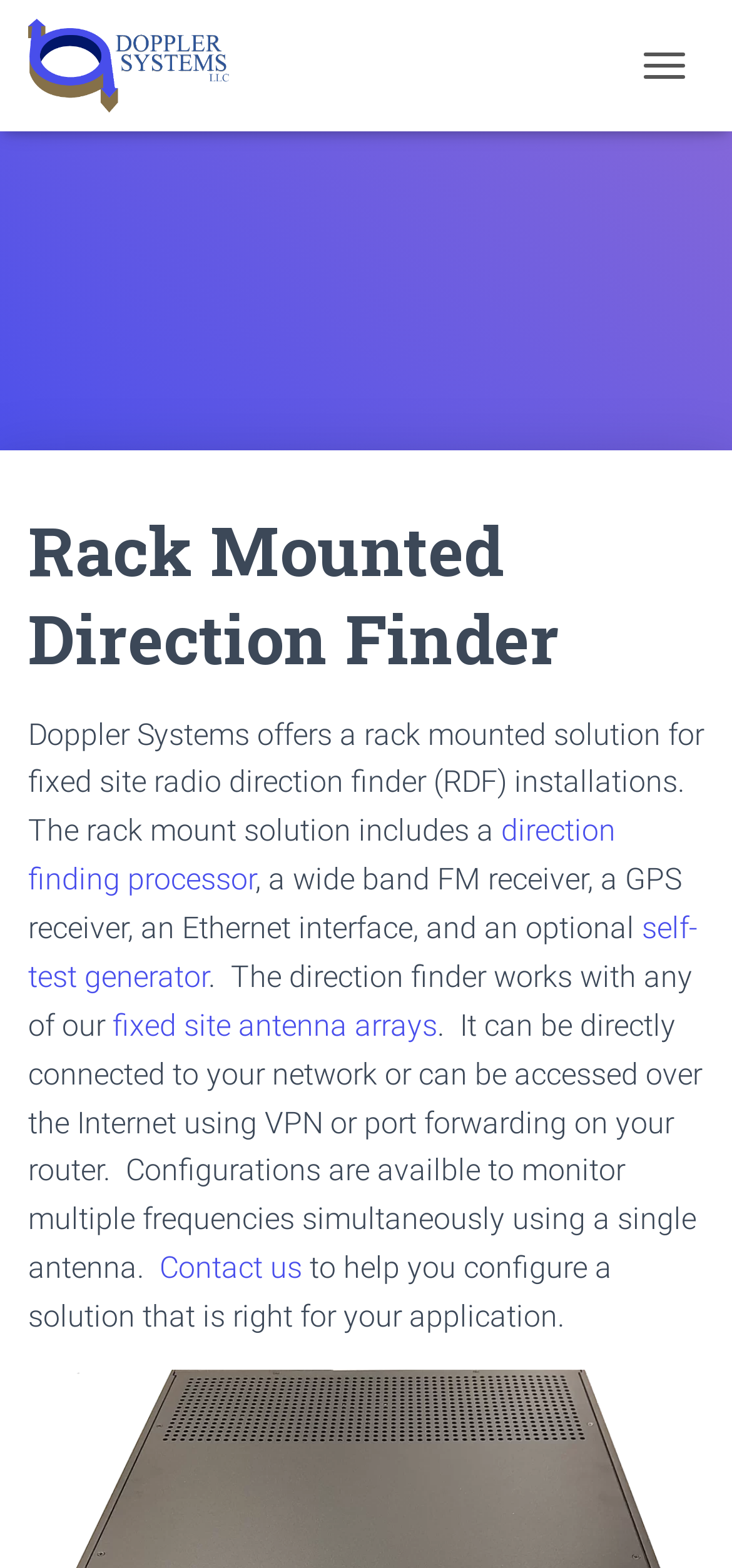Extract the bounding box of the UI element described as: "Contact us".

[0.218, 0.797, 0.413, 0.82]